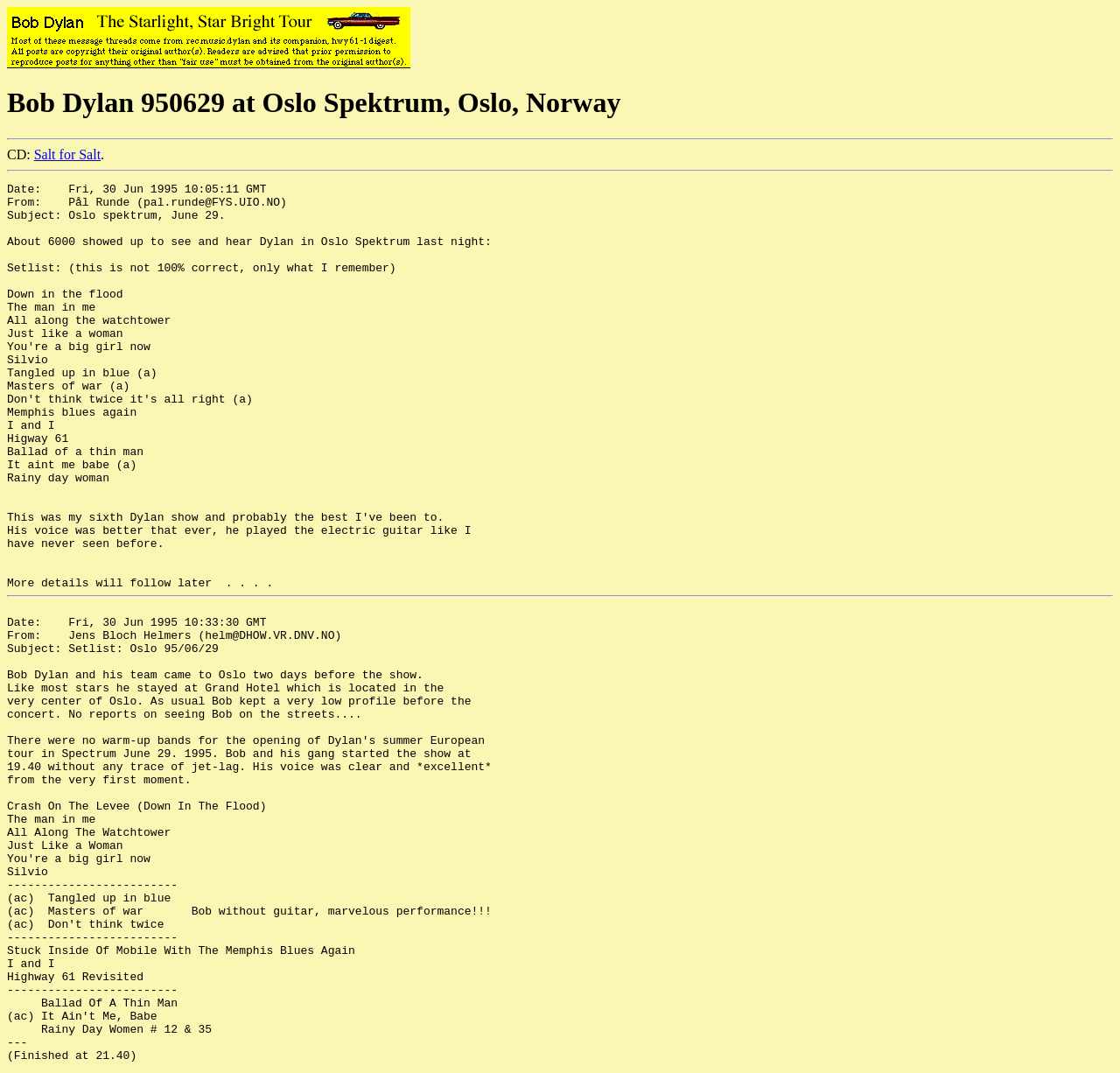Extract the main heading from the webpage content.

Bob Dylan 950629 at Oslo Spektrum, Oslo, Norway